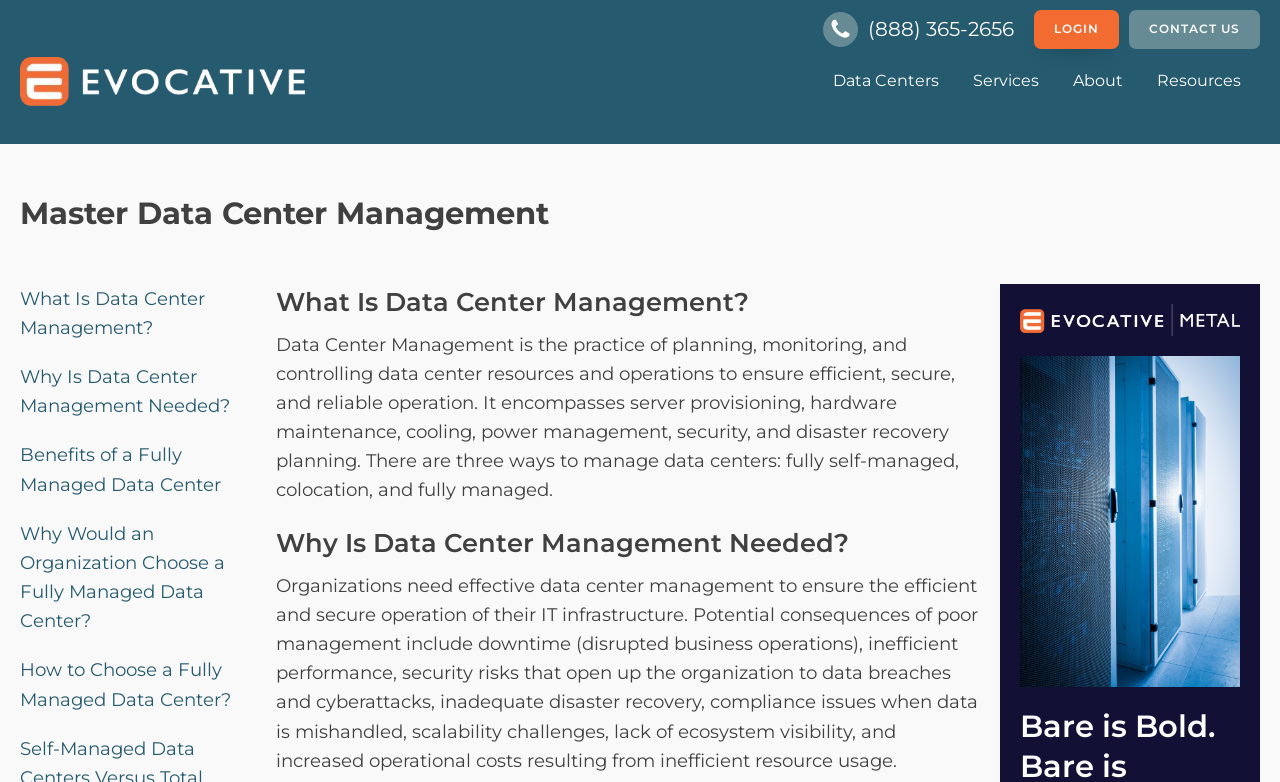What is the phone number provided in the top-right corner of the webpage?
Look at the screenshot and respond with a single word or phrase.

(888) 365-2656